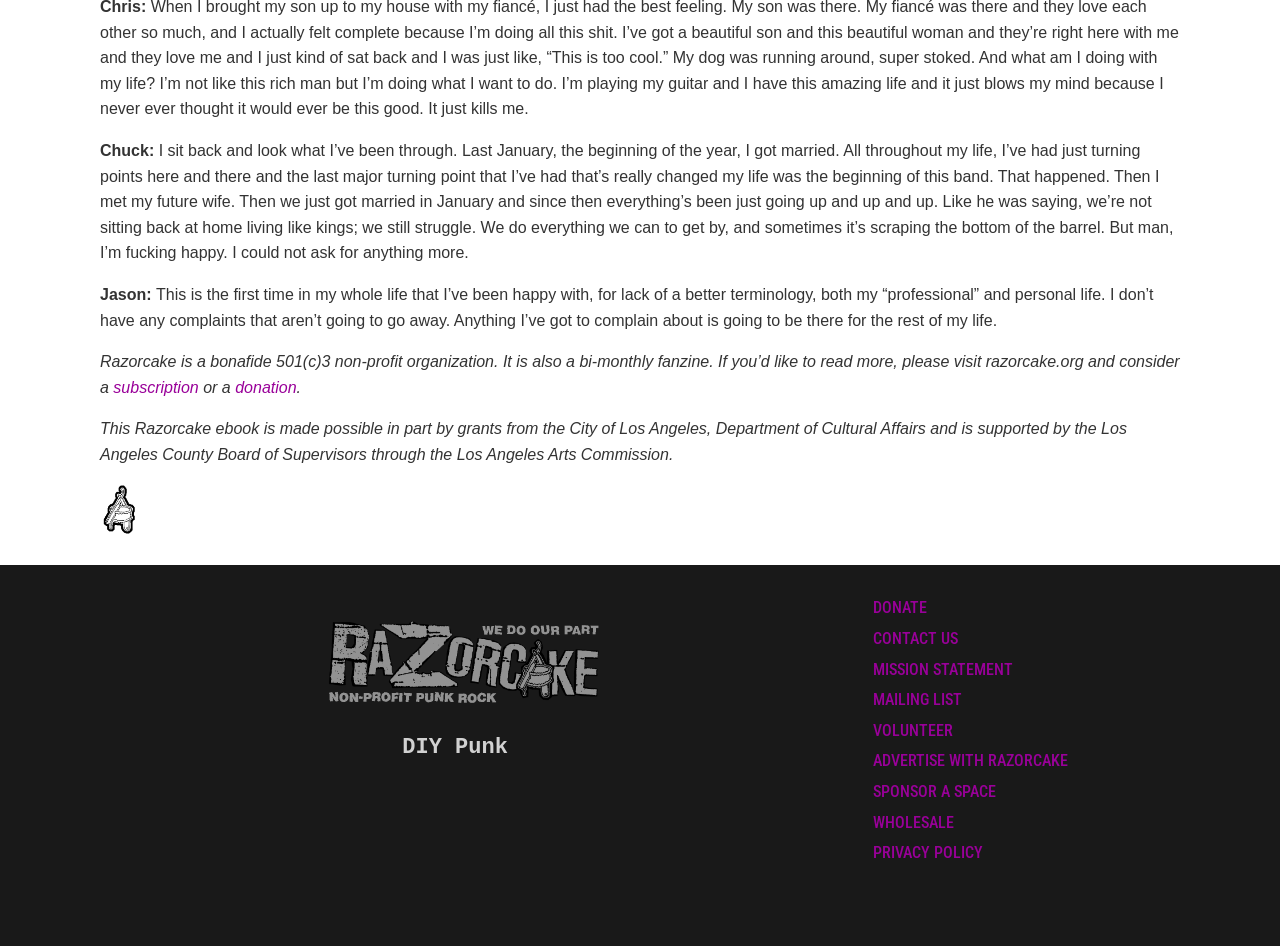Provide the bounding box coordinates for the UI element described in this sentence: "Wholesale". The coordinates should be four float values between 0 and 1, i.e., [left, top, right, bottom].

[0.667, 0.851, 0.85, 0.883]